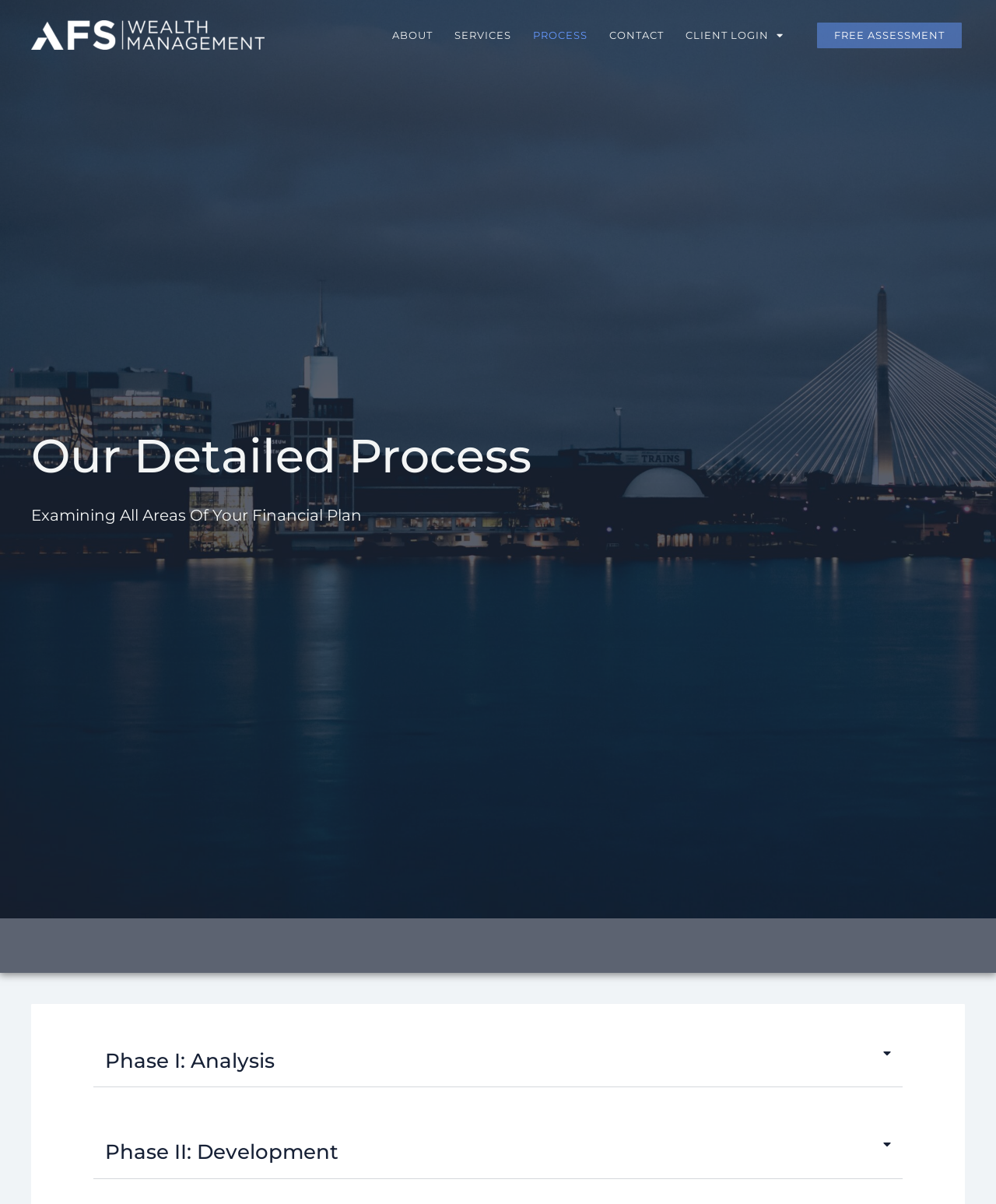Determine the coordinates of the bounding box for the clickable area needed to execute this instruction: "Click on PROCESS link".

[0.524, 0.016, 0.601, 0.042]